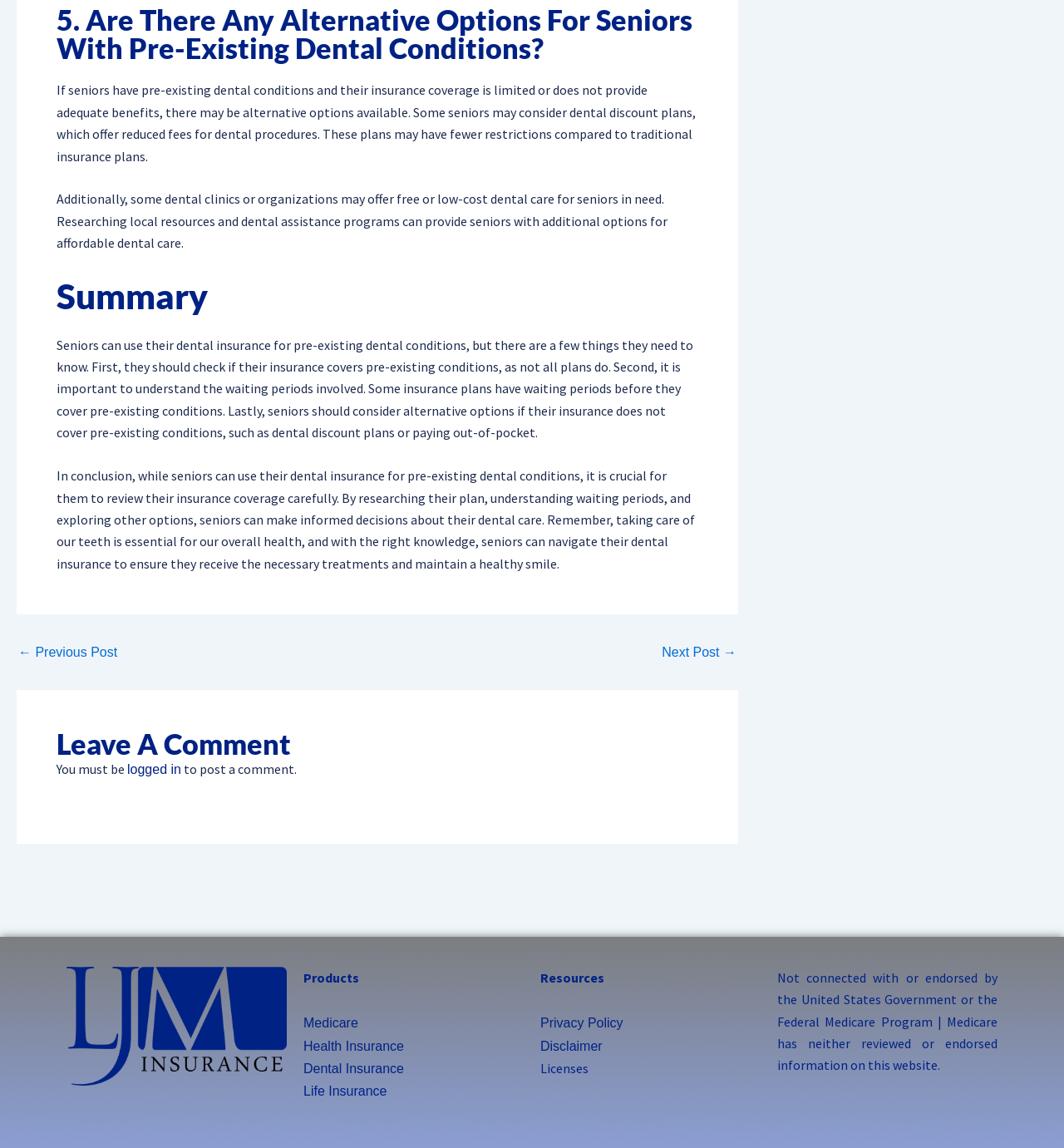What is the importance of taking care of one's teeth?
Look at the image and answer the question using a single word or phrase.

Overall health